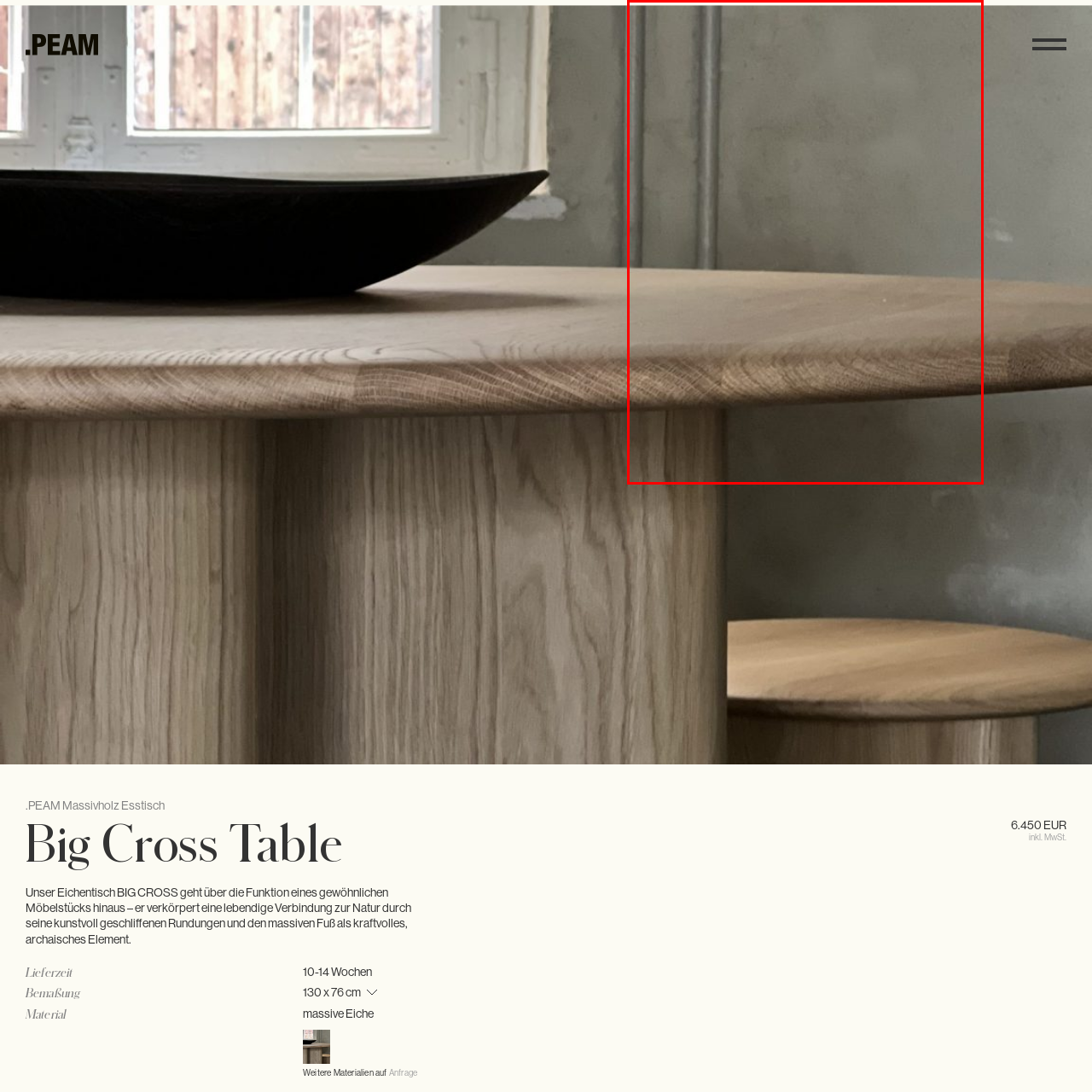What type of experience does the table suggest?
Look at the image highlighted by the red bounding box and answer the question with a single word or brief phrase.

Intimate dining